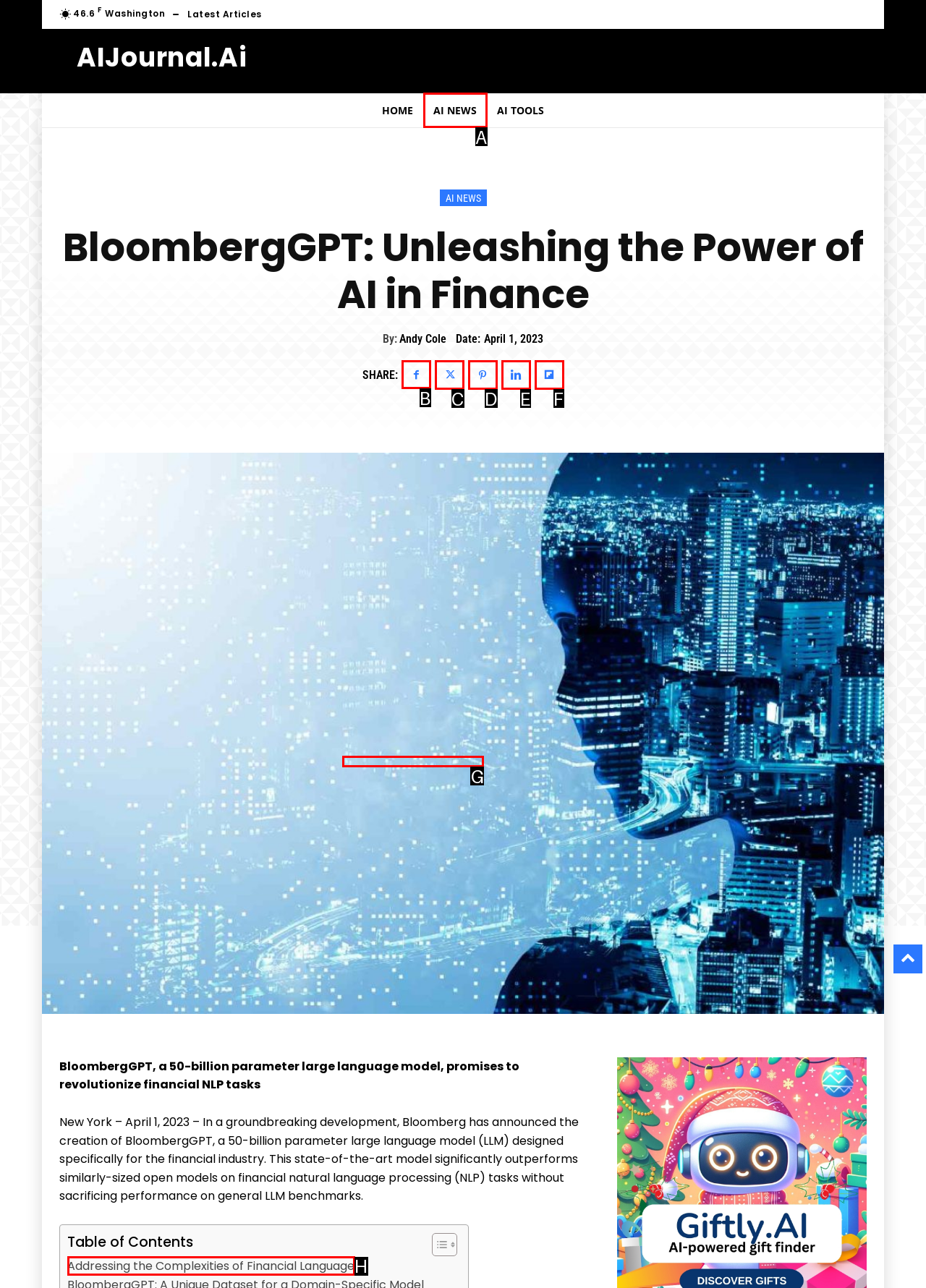Point out which UI element to click to complete this task: Share the article on social media
Answer with the letter corresponding to the right option from the available choices.

B